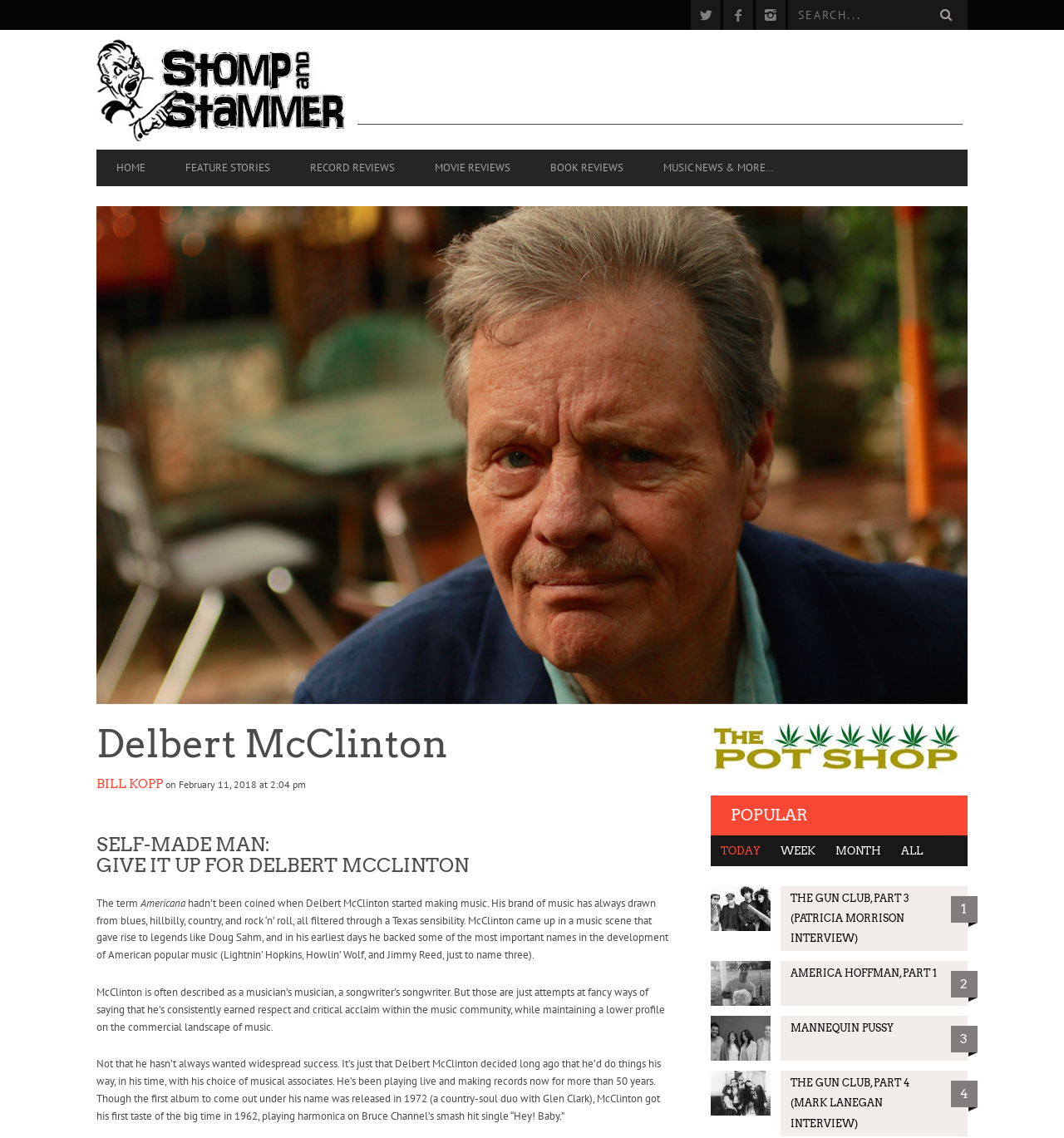Please determine the bounding box coordinates of the element's region to click in order to carry out the following instruction: "View the article about The Gun Club, Part 3". The coordinates should be four float numbers between 0 and 1, i.e., [left, top, right, bottom].

[0.668, 0.779, 0.909, 0.836]